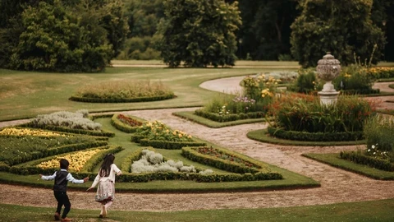What is the purpose of the stone fountain?
Look at the image and answer the question using a single word or phrase.

To contribute to the serene atmosphere